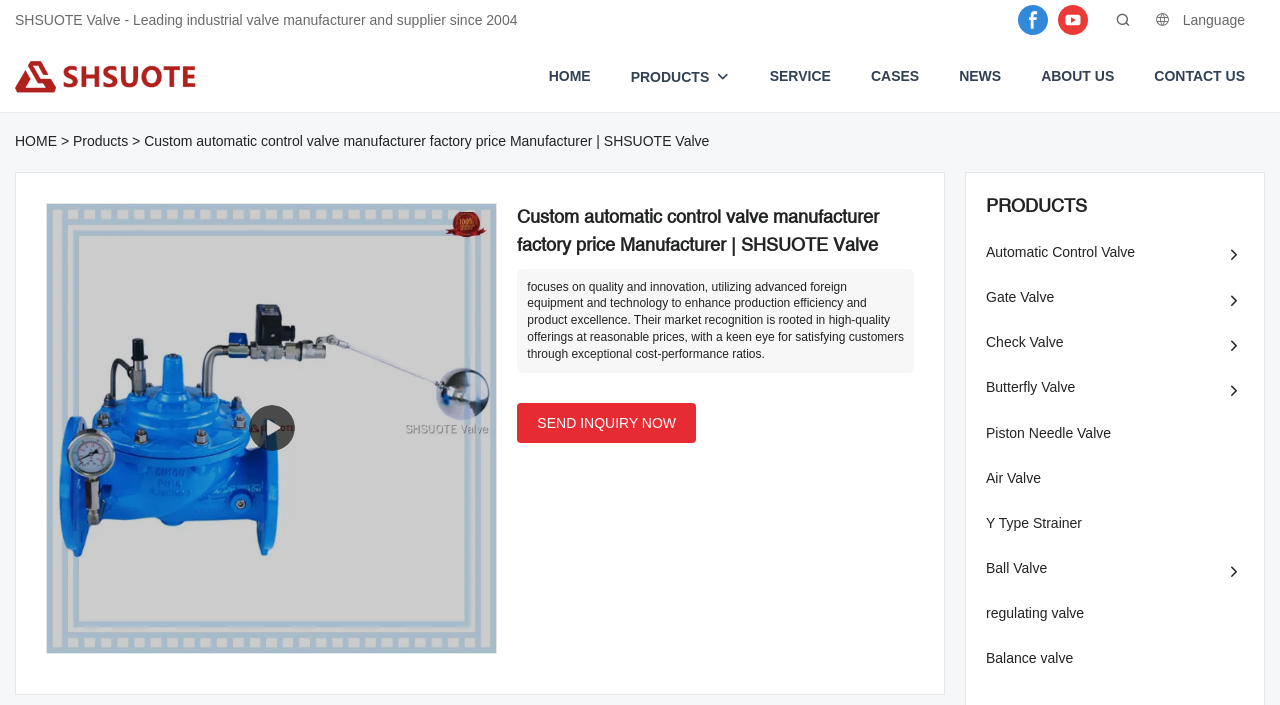Analyze and describe the webpage in a detailed narrative.

The webpage is about SHSUOTE Valve, a leading industrial valve manufacturer and supplier since 2004. At the top left, there is a logo of SHSUOTE Valve, which is an image with a link to the homepage. Next to the logo, there is a navigation menu with links to HOME, PRODUCTS, SERVICE, CASES, NEWS, ABOUT US, and CONTACT US.

On the top right, there are social media links to Facebook and YouTube. Below the navigation menu, there is a heading that reads "Custom automatic control valve manufacturer factory price Manufacturer | SHSUOTE Valve". This heading is accompanied by a large image that takes up most of the width of the page.

Below the image, there is a paragraph of text that describes the company's focus on quality and innovation, as well as its commitment to customer satisfaction. There is also a call-to-action button that says "SEND INQUIRY NOW".

On the right side of the page, there is a section titled "PRODUCTS" with links to various types of valves, including Automatic Control Valve, Gate Valve, Check Valve, and others. There are a total of 9 links to different valve products.

Overall, the webpage appears to be a product catalog or a company profile page, with a focus on showcasing the company's products and services.